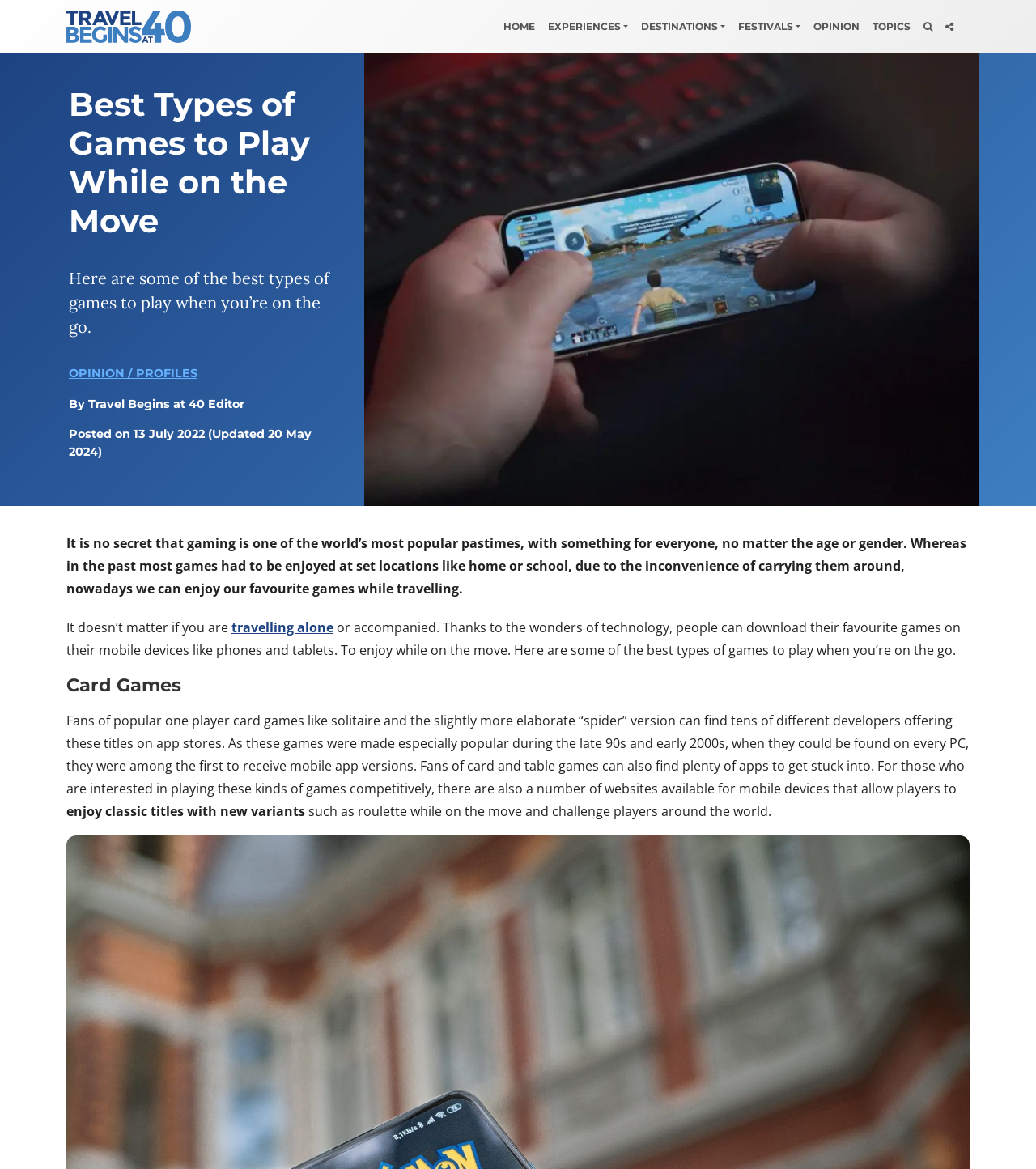Please give a short response to the question using one word or a phrase:
Who is the author of the article?

Travel Begins at 40 Editor